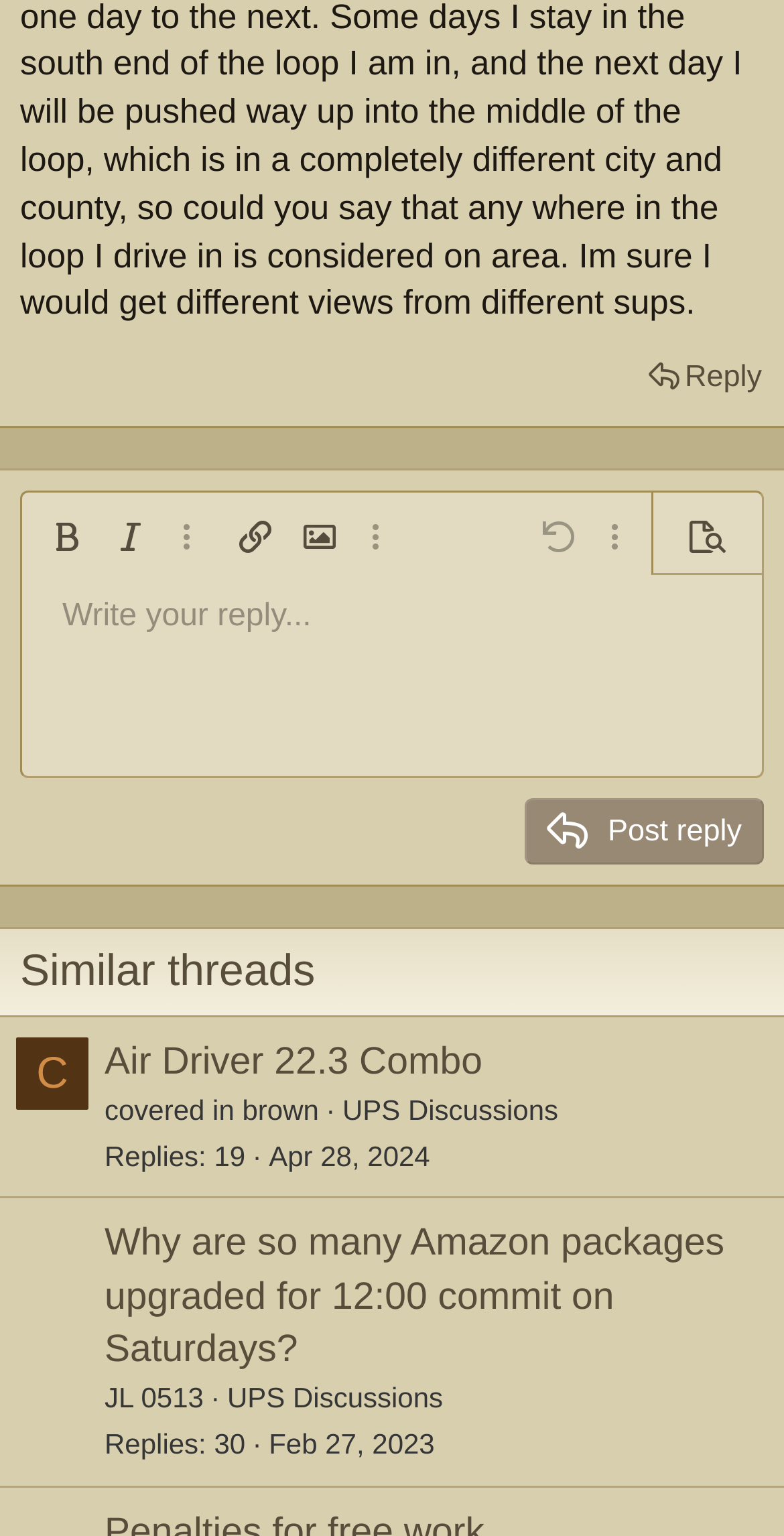Locate the bounding box coordinates of the clickable element to fulfill the following instruction: "Click the 'Bold' button". Provide the coordinates as four float numbers between 0 and 1 in the format [left, top, right, bottom].

[0.046, 0.329, 0.123, 0.371]